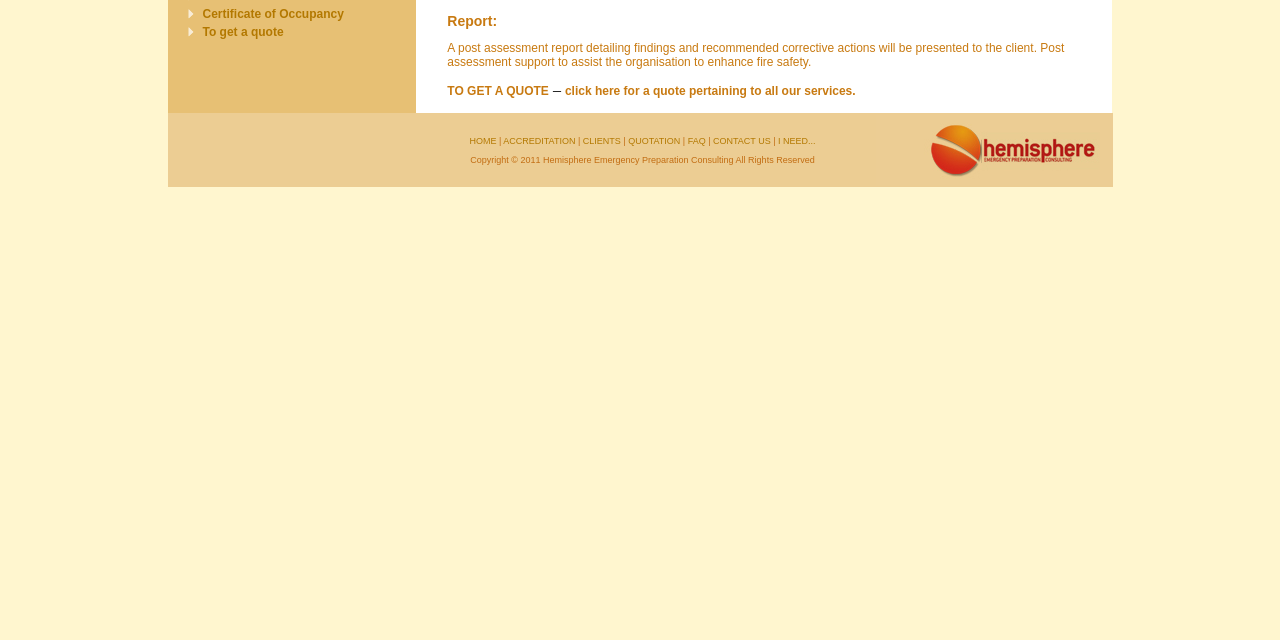Determine the bounding box coordinates for the UI element described. Format the coordinates as (top-left x, top-left y, bottom-right x, bottom-right y) and ensure all values are between 0 and 1. Element description: Preface

None